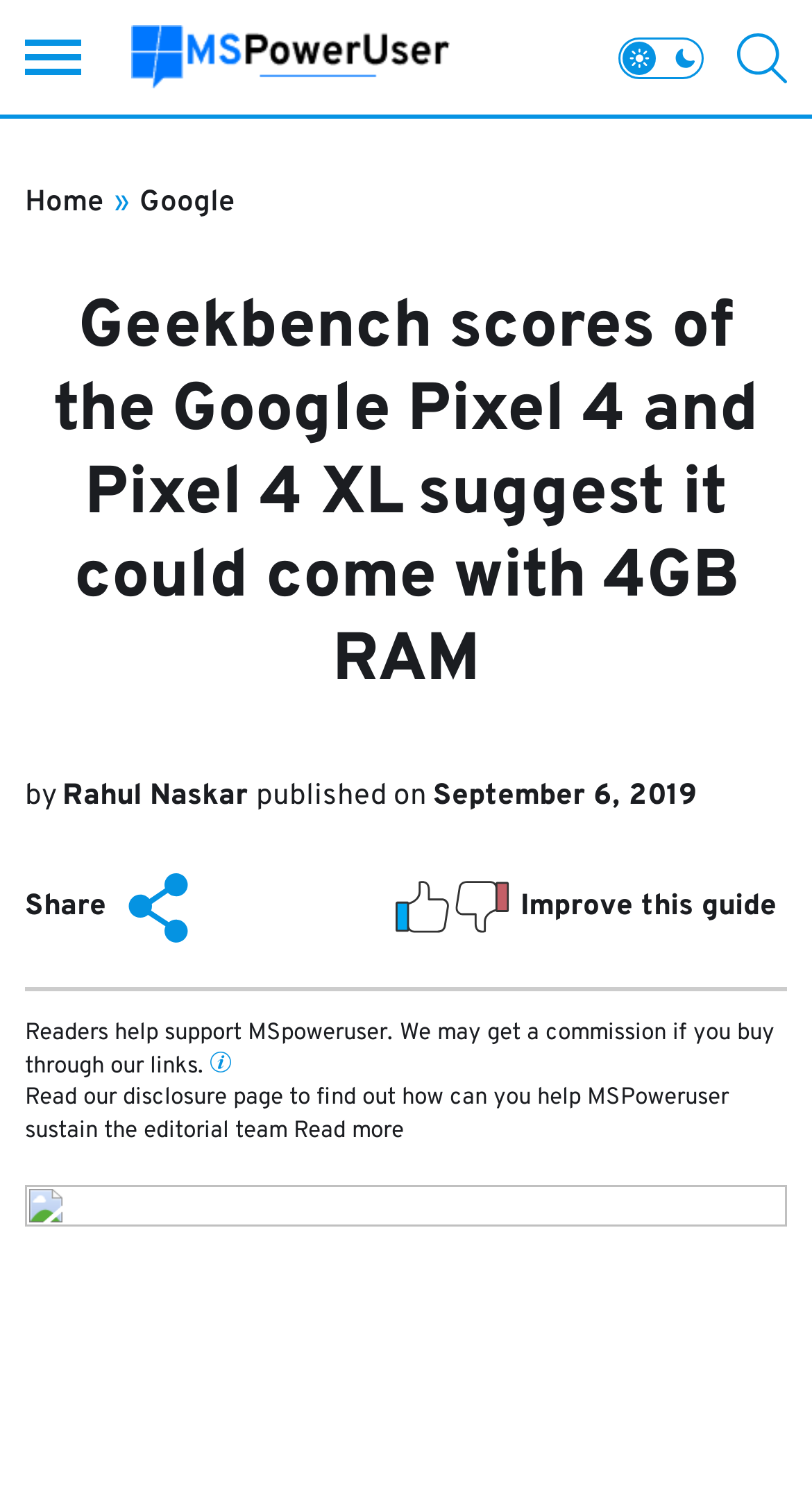What is the name of the disclosure page?
Please provide a single word or phrase answer based on the image.

Affiliate Disclosure